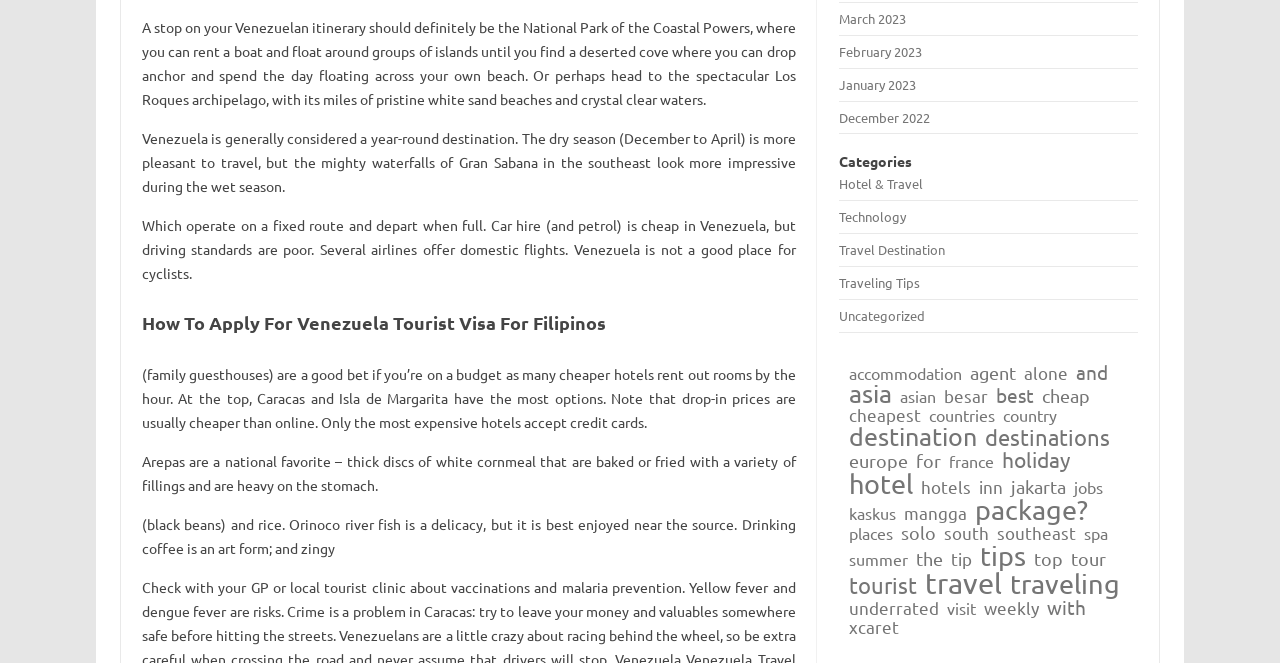What is the best time to visit Venezuela?
Please provide an in-depth and detailed response to the question.

The webpage suggests that the dry season, from December to April, is the best time to visit Venezuela, although the wet season can be a good time to see the waterfalls in Gran Sabana.